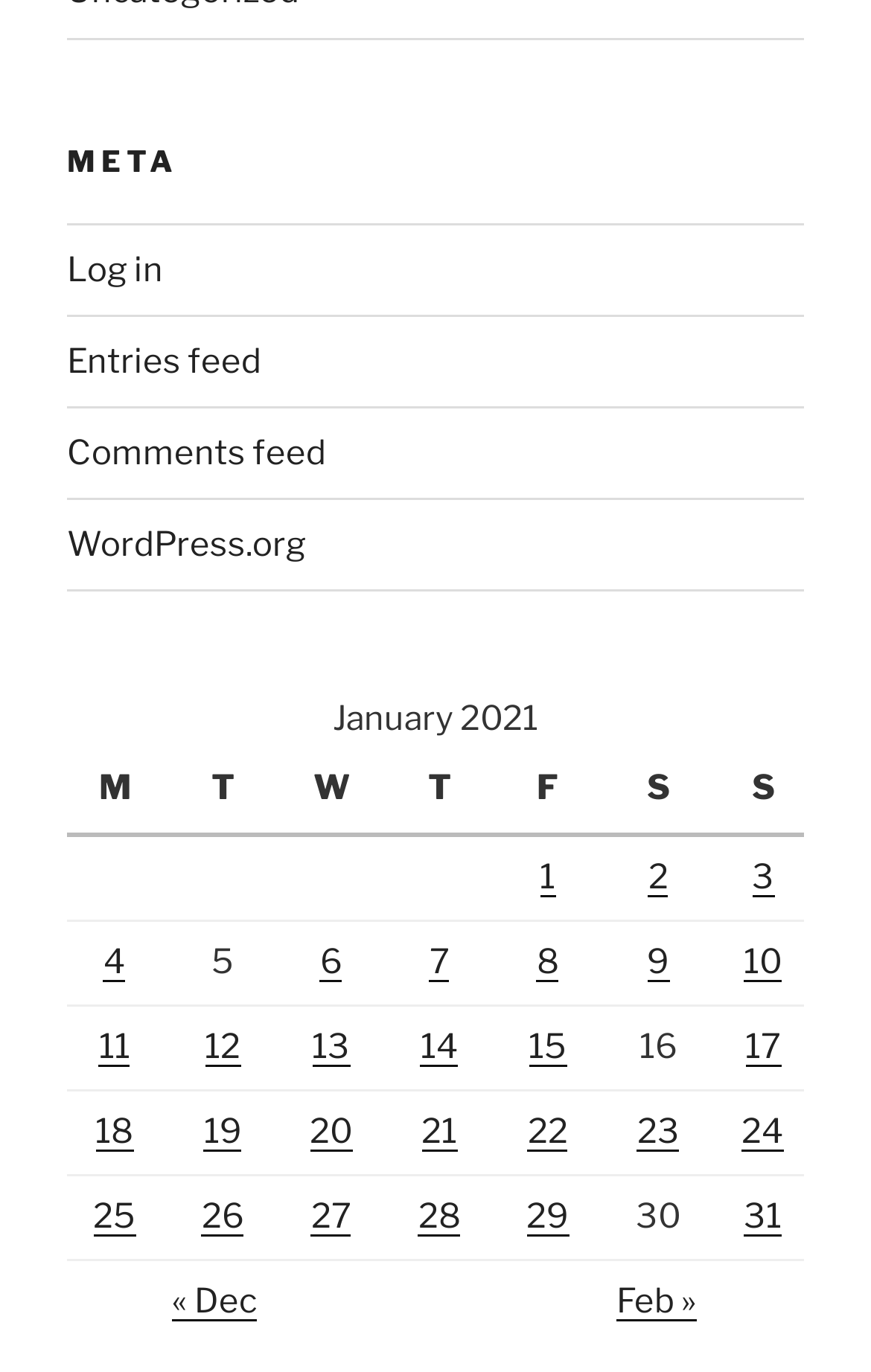What is the month displayed in the table?
Please interpret the details in the image and answer the question thoroughly.

The table has a caption 'January 2021', which indicates the month being displayed.